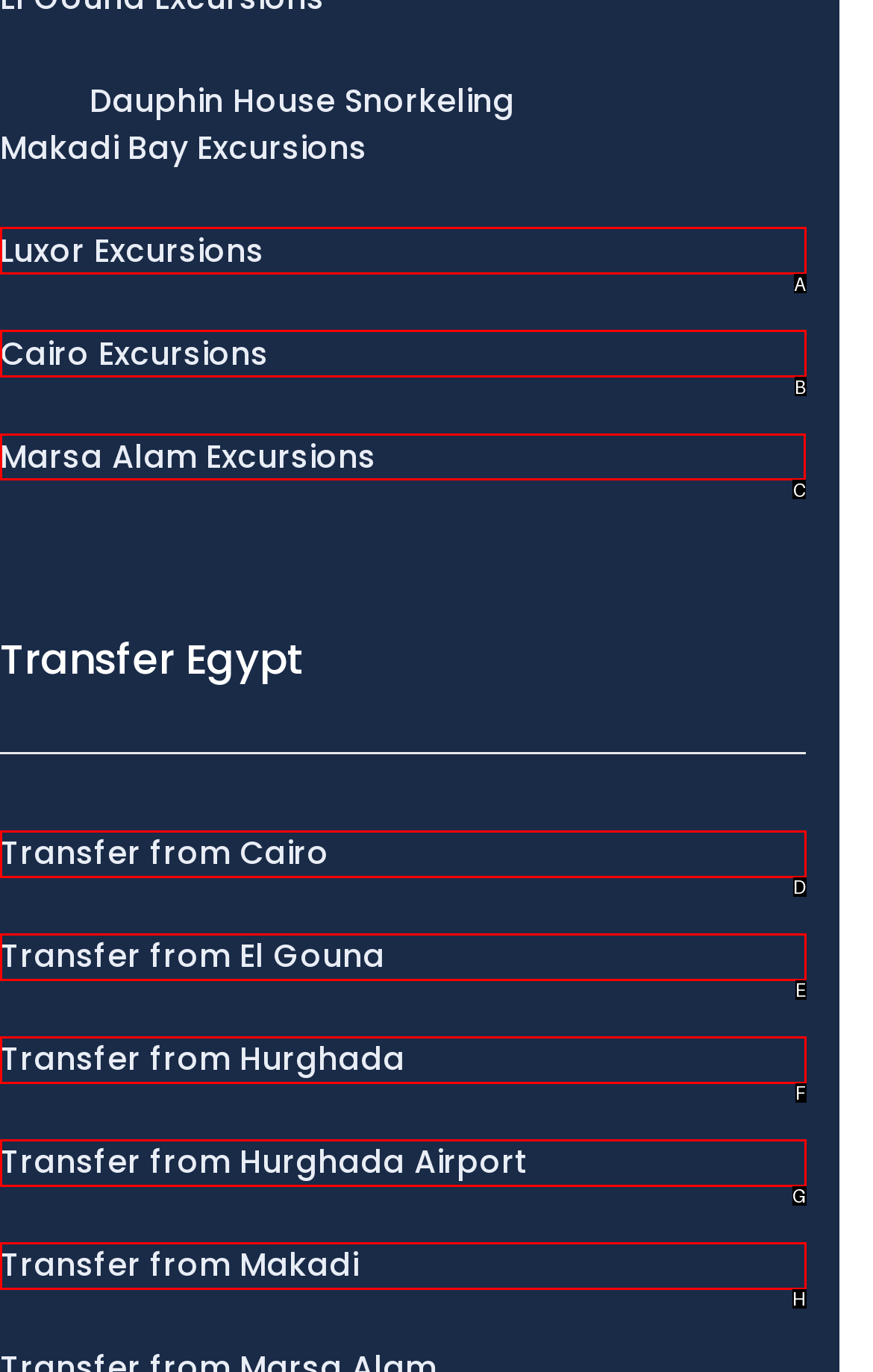Identify the correct UI element to click for this instruction: go to the tenth link
Respond with the appropriate option's letter from the provided choices directly.

None